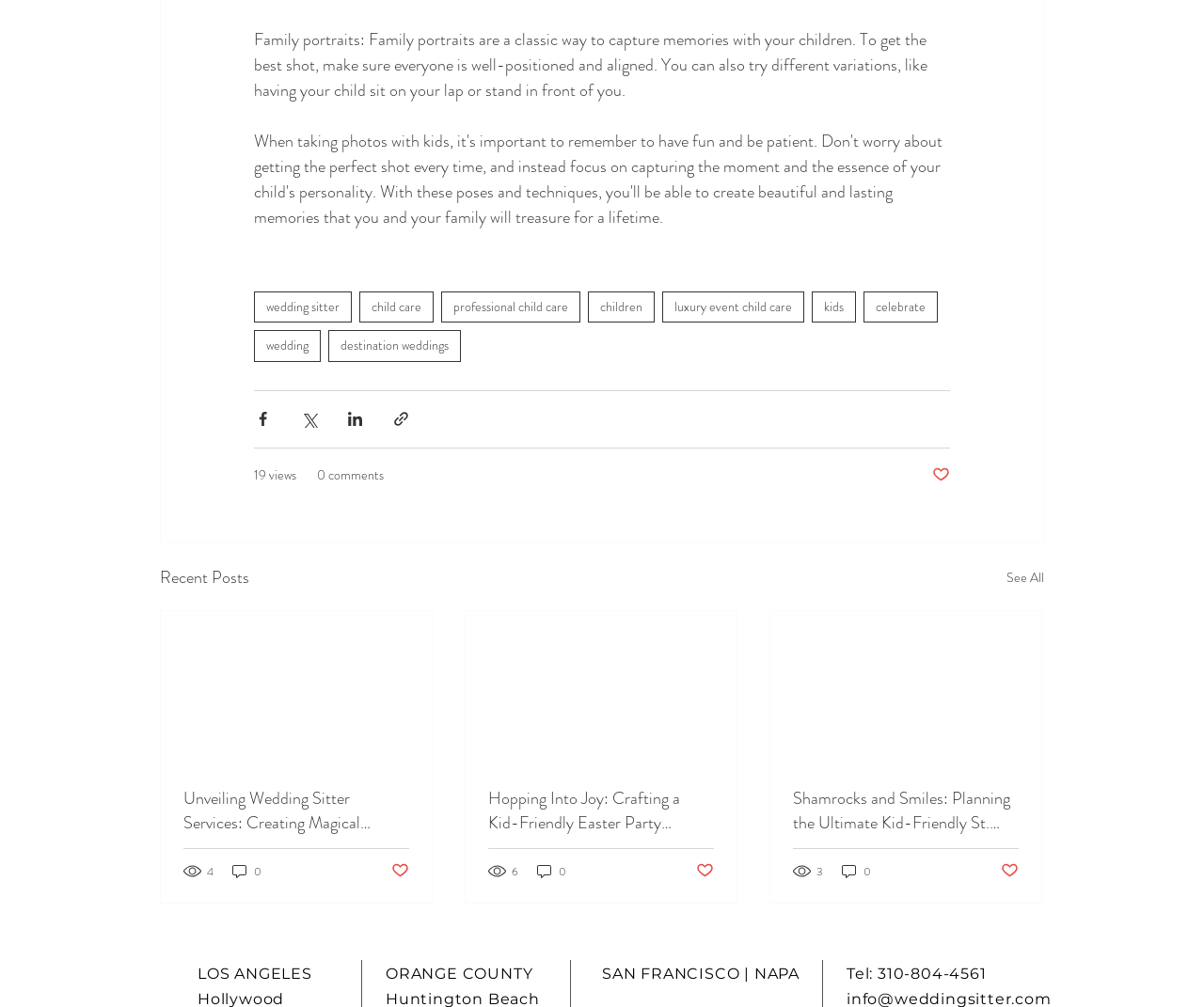Determine the bounding box coordinates of the clickable region to execute the instruction: "Click on the 'See All' link". The coordinates should be four float numbers between 0 and 1, denoted as [left, top, right, bottom].

[0.836, 0.56, 0.867, 0.587]